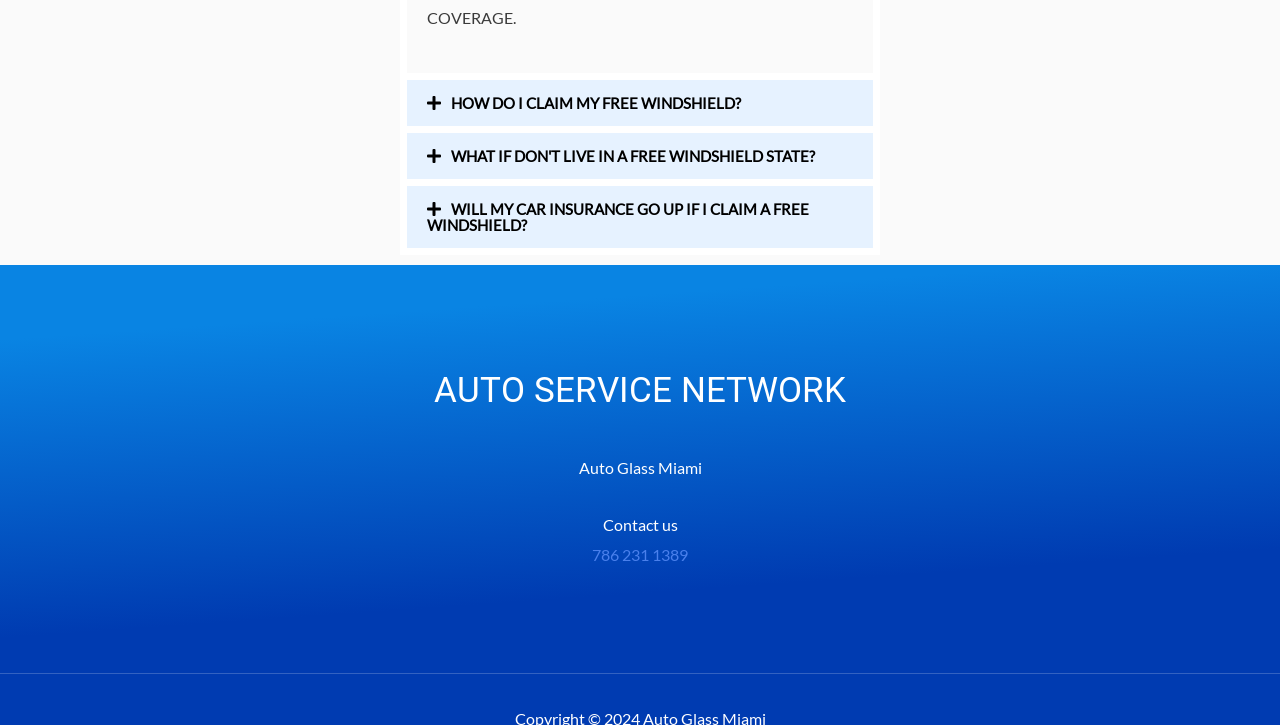From the given element description: "786 231 1389", find the bounding box for the UI element. Provide the coordinates as four float numbers between 0 and 1, in the order [left, top, right, bottom].

[0.462, 0.752, 0.538, 0.778]